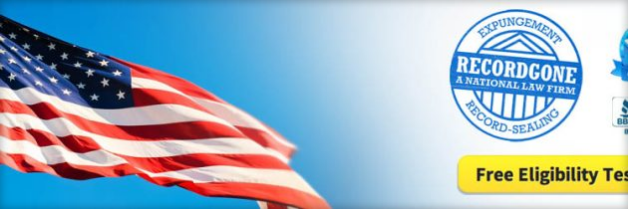What is the purpose of the 'Free Eligibility Testing' button?
Based on the visual details in the image, please answer the question thoroughly.

The button is promoting a complimentary service for potential clients interested in determining their eligibility for expungement, as stated in the caption.